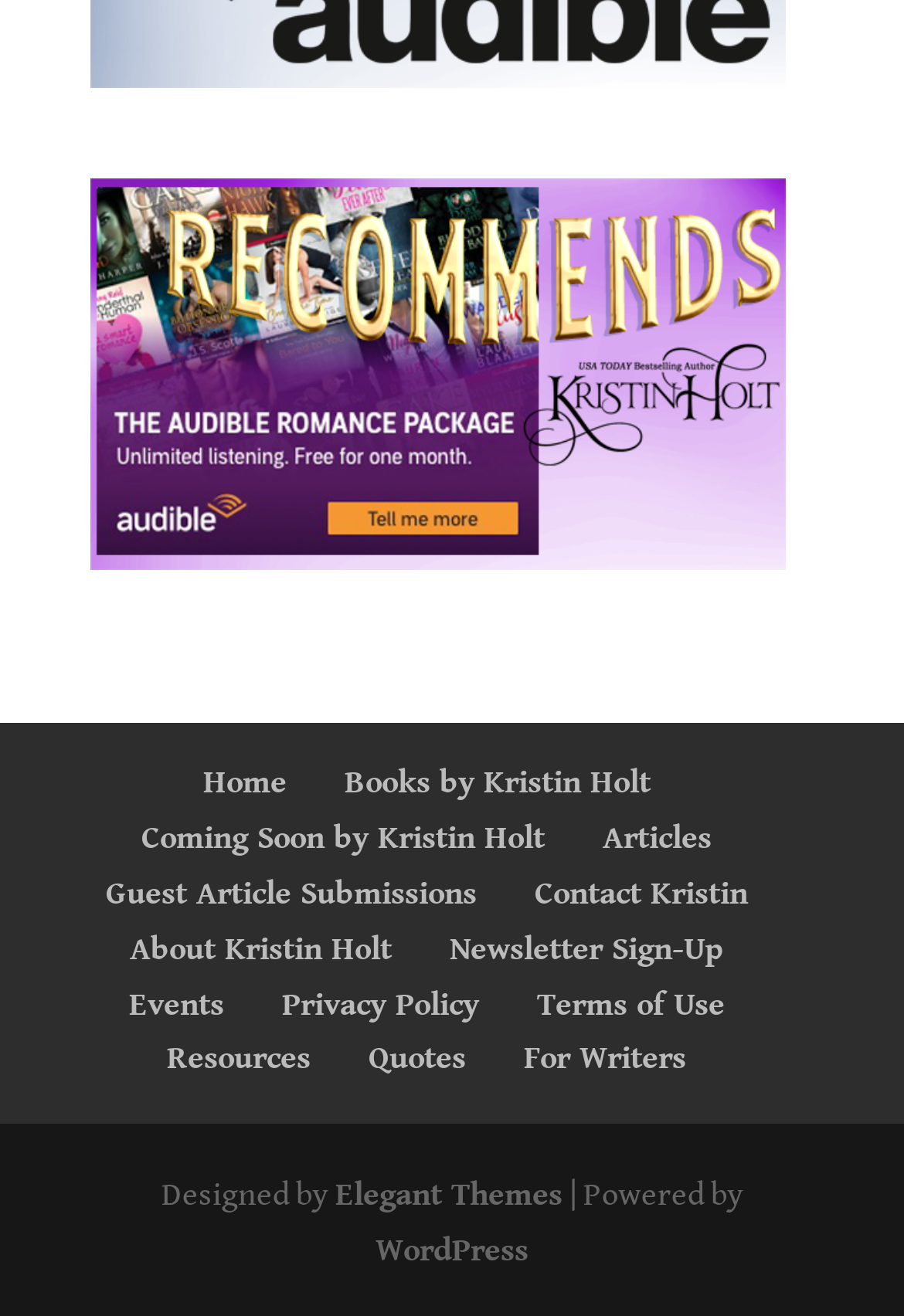Please provide the bounding box coordinates in the format (top-left x, top-left y, bottom-right x, bottom-right y). Remember, all values are floating point numbers between 0 and 1. What is the bounding box coordinate of the region described as: Privacy Policy

[0.312, 0.749, 0.529, 0.777]